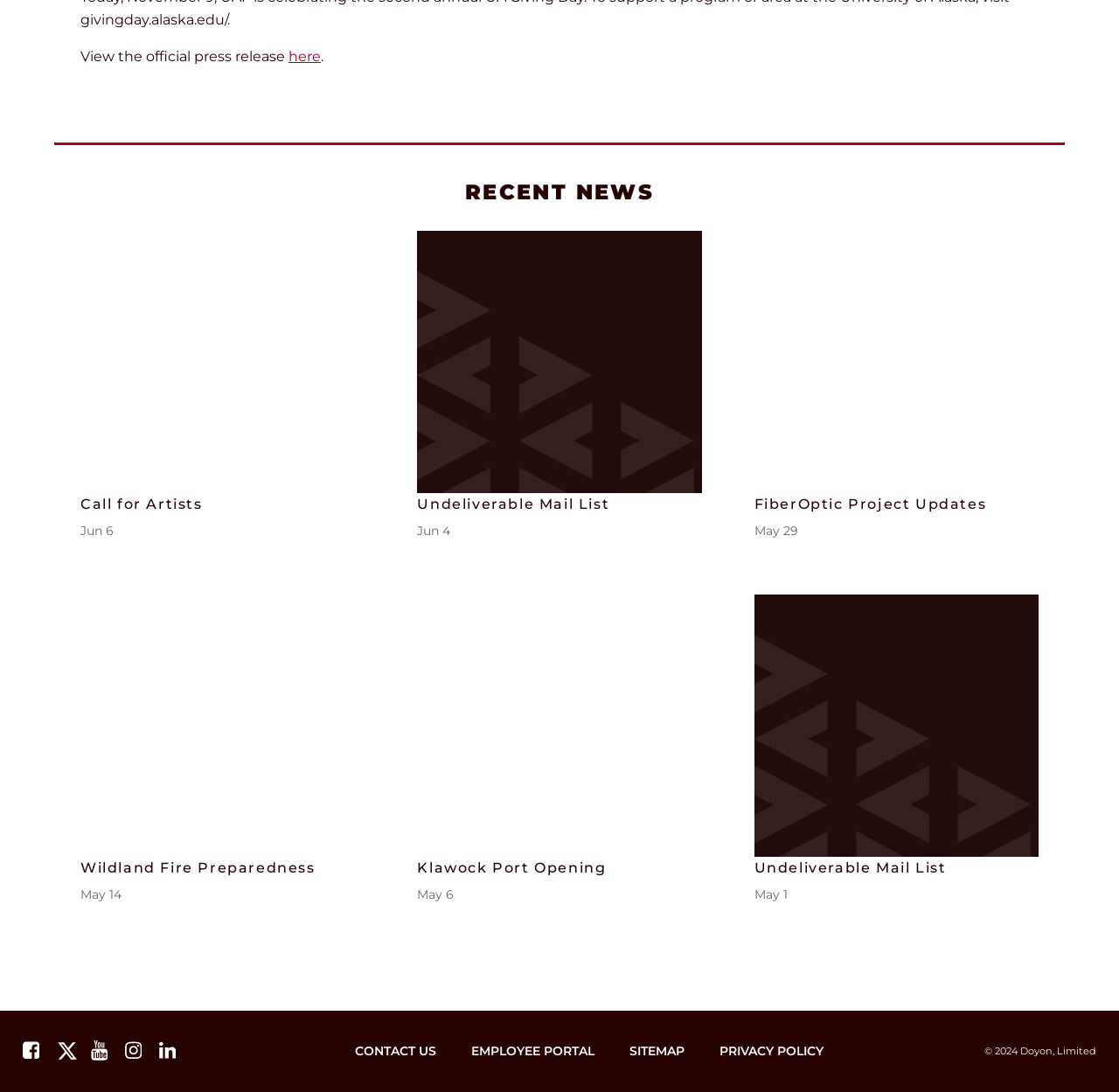Provide the bounding box coordinates of the area you need to click to execute the following instruction: "Contact us".

[0.317, 0.954, 0.389, 0.971]